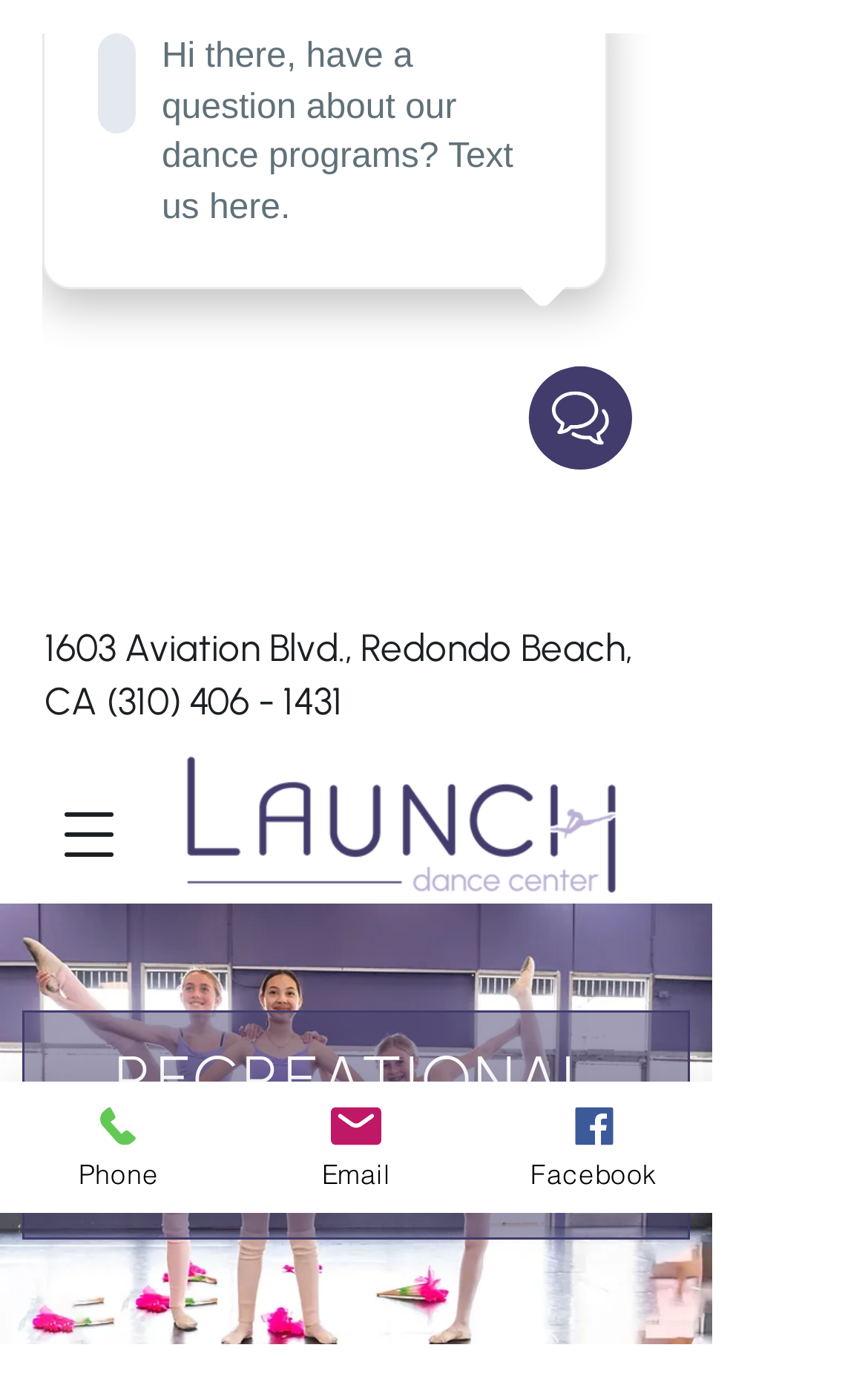Answer the question using only a single word or phrase: 
Is there a navigation menu on the webpage?

Yes